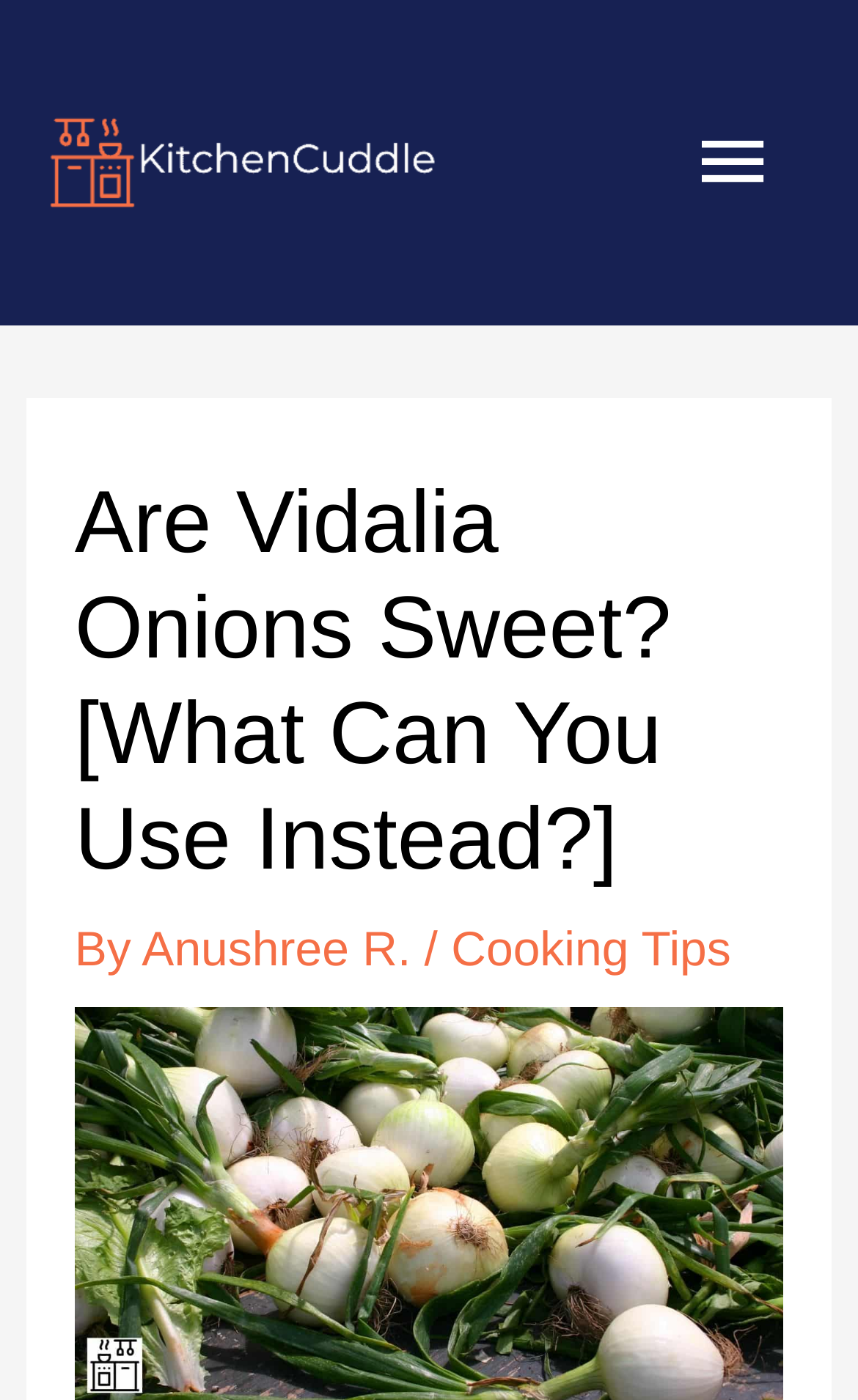What is the category of the article?
Using the information from the image, answer the question thoroughly.

I found a link element with the text 'Cooking Tips' which is located near the author's name, indicating that the article belongs to the category of Cooking Tips.